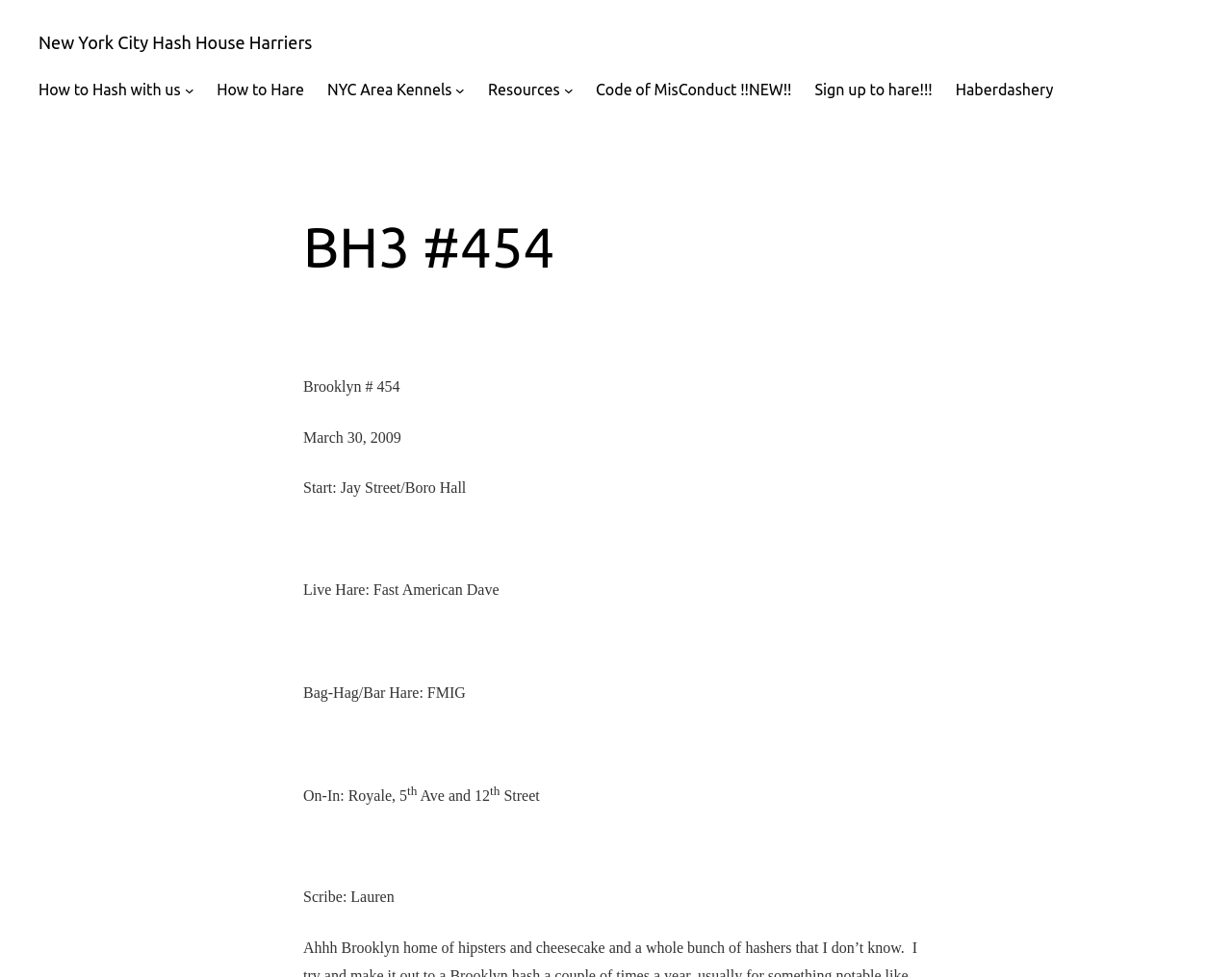Find the bounding box coordinates of the element to click in order to complete the given instruction: "Click on 'Haberdashery'."

[0.776, 0.08, 0.855, 0.105]